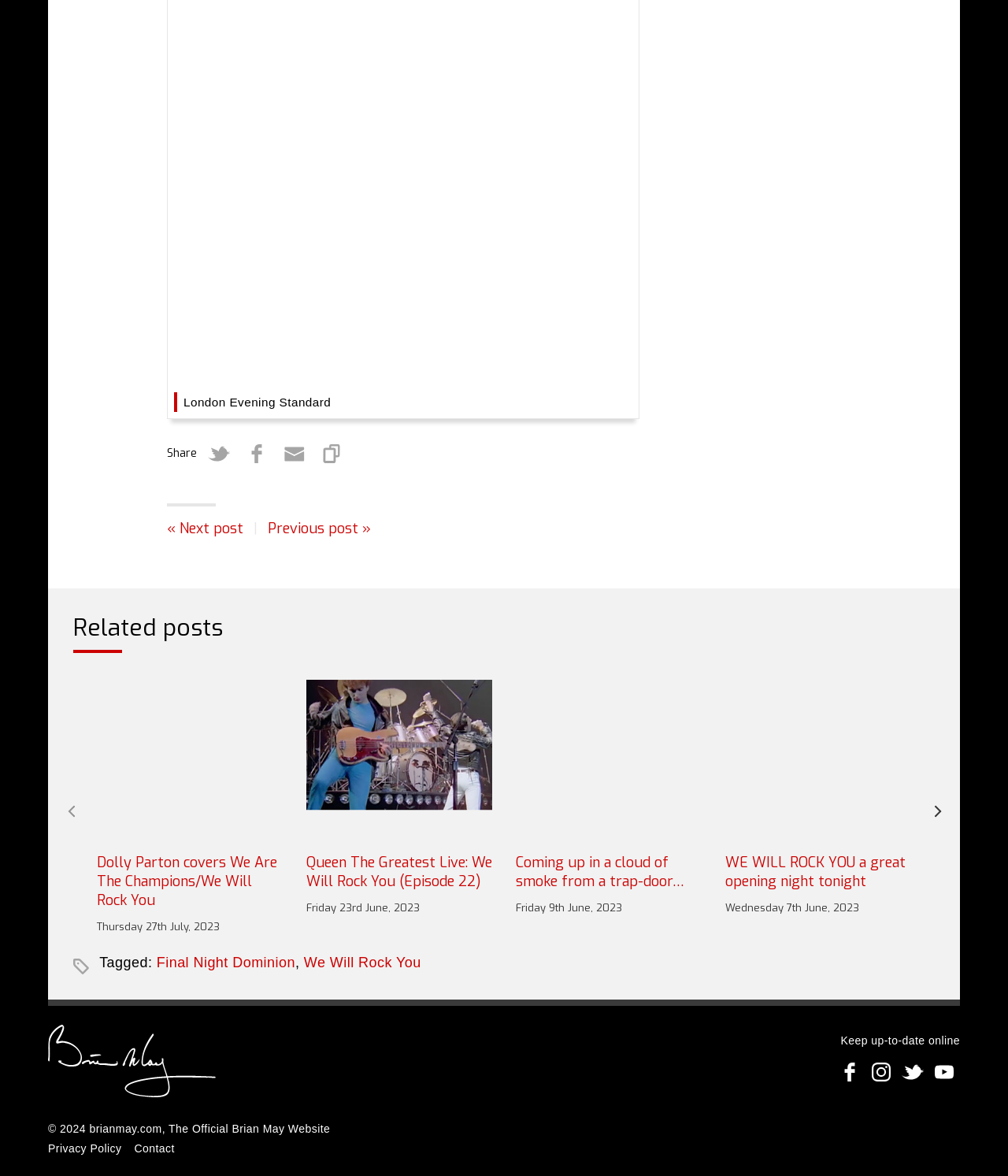Determine the bounding box for the described UI element: "aria-label="Copy to clipboard"".

[0.314, 0.373, 0.345, 0.4]